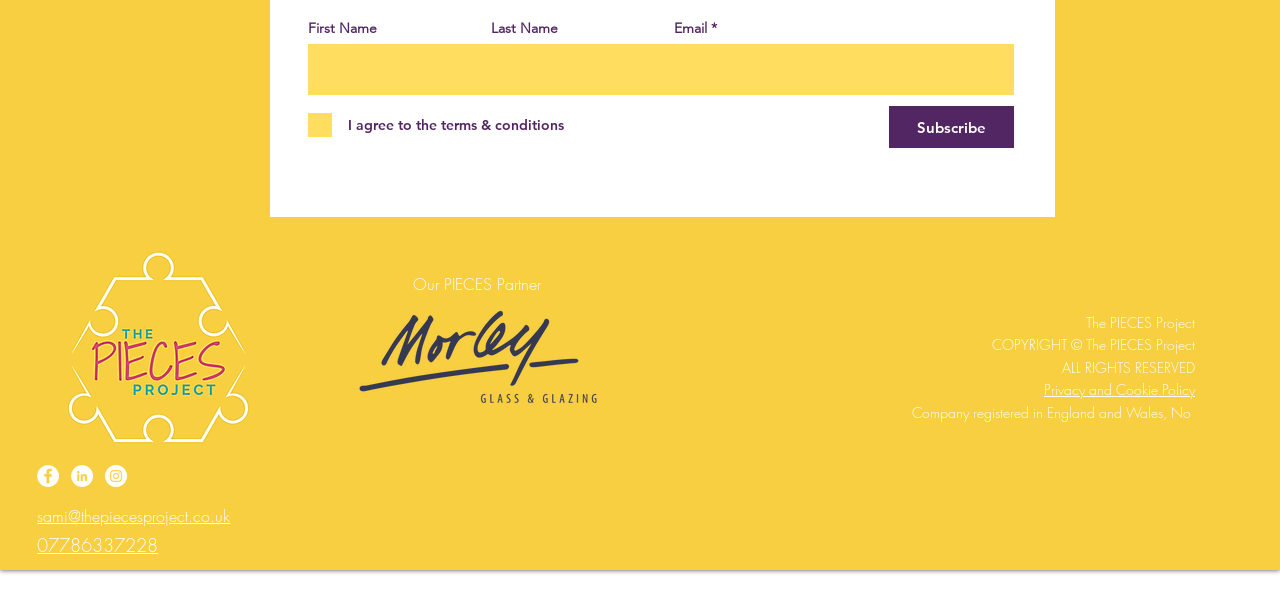Please specify the bounding box coordinates of the clickable section necessary to execute the following command: "Send an email to sami@thepiecesproject.co.uk".

[0.029, 0.857, 0.18, 0.894]